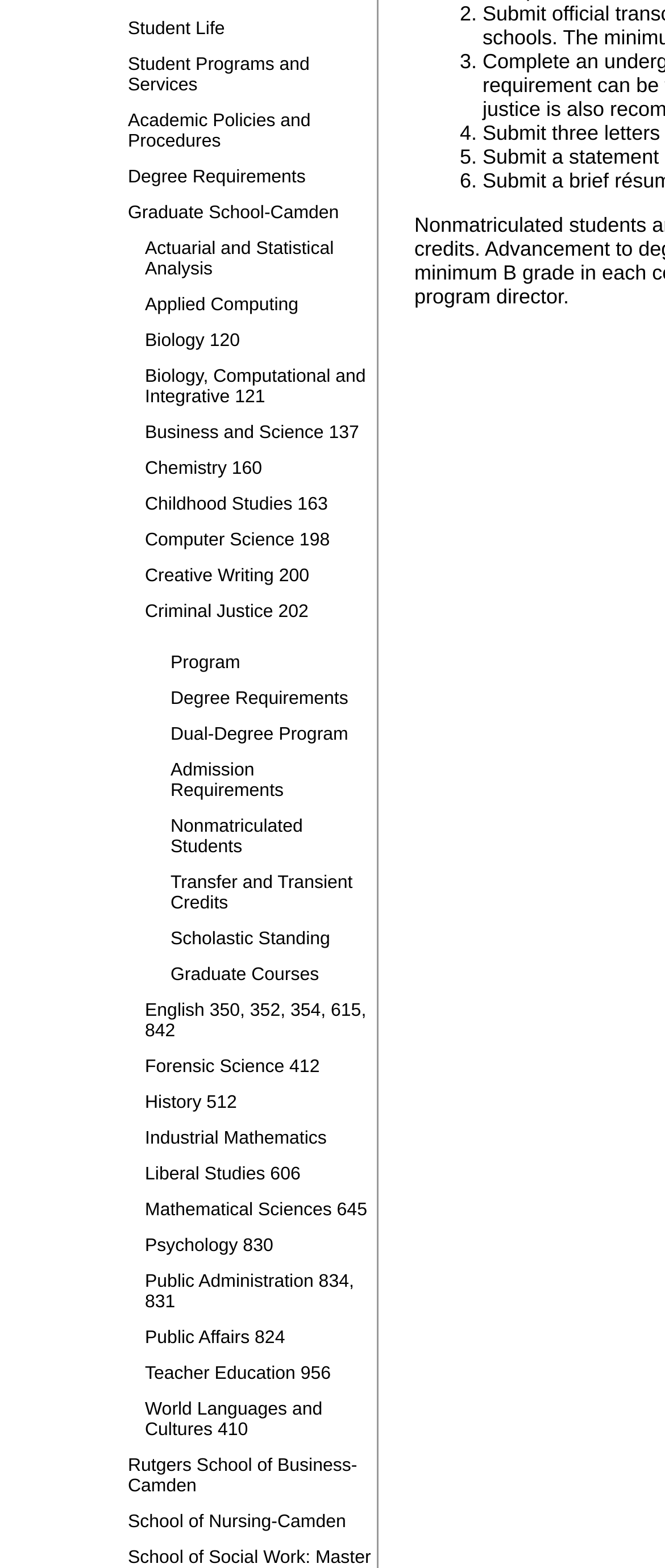Using the format (top-left x, top-left y, bottom-right x, bottom-right y), and given the element description, identify the bounding box coordinates within the screenshot: Public Administration 834, 831

[0.192, 0.805, 0.559, 0.837]